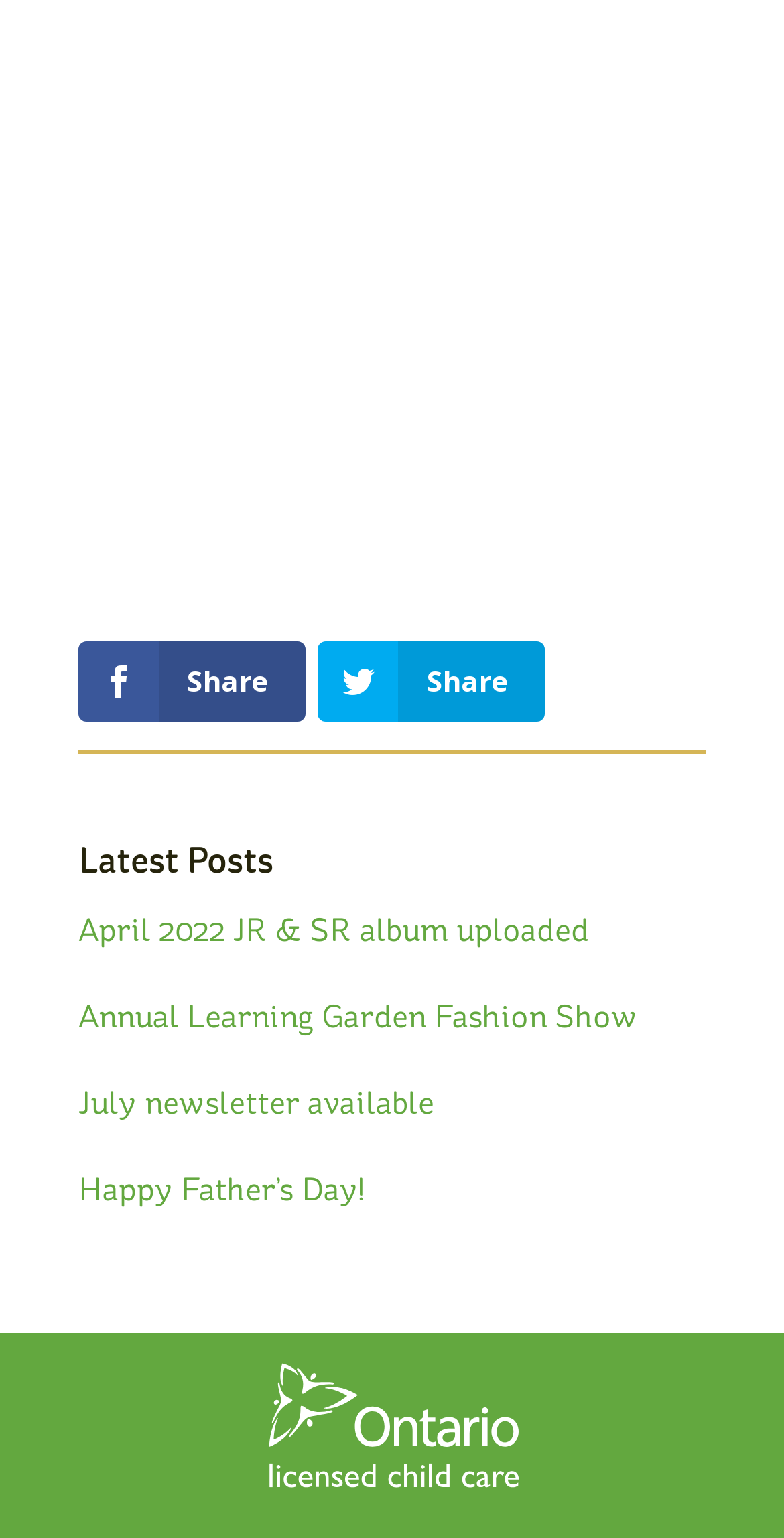Please locate the bounding box coordinates of the element that needs to be clicked to achieve the following instruction: "Open Happy Father’s Day post". The coordinates should be four float numbers between 0 and 1, i.e., [left, top, right, bottom].

[0.1, 0.761, 0.464, 0.786]